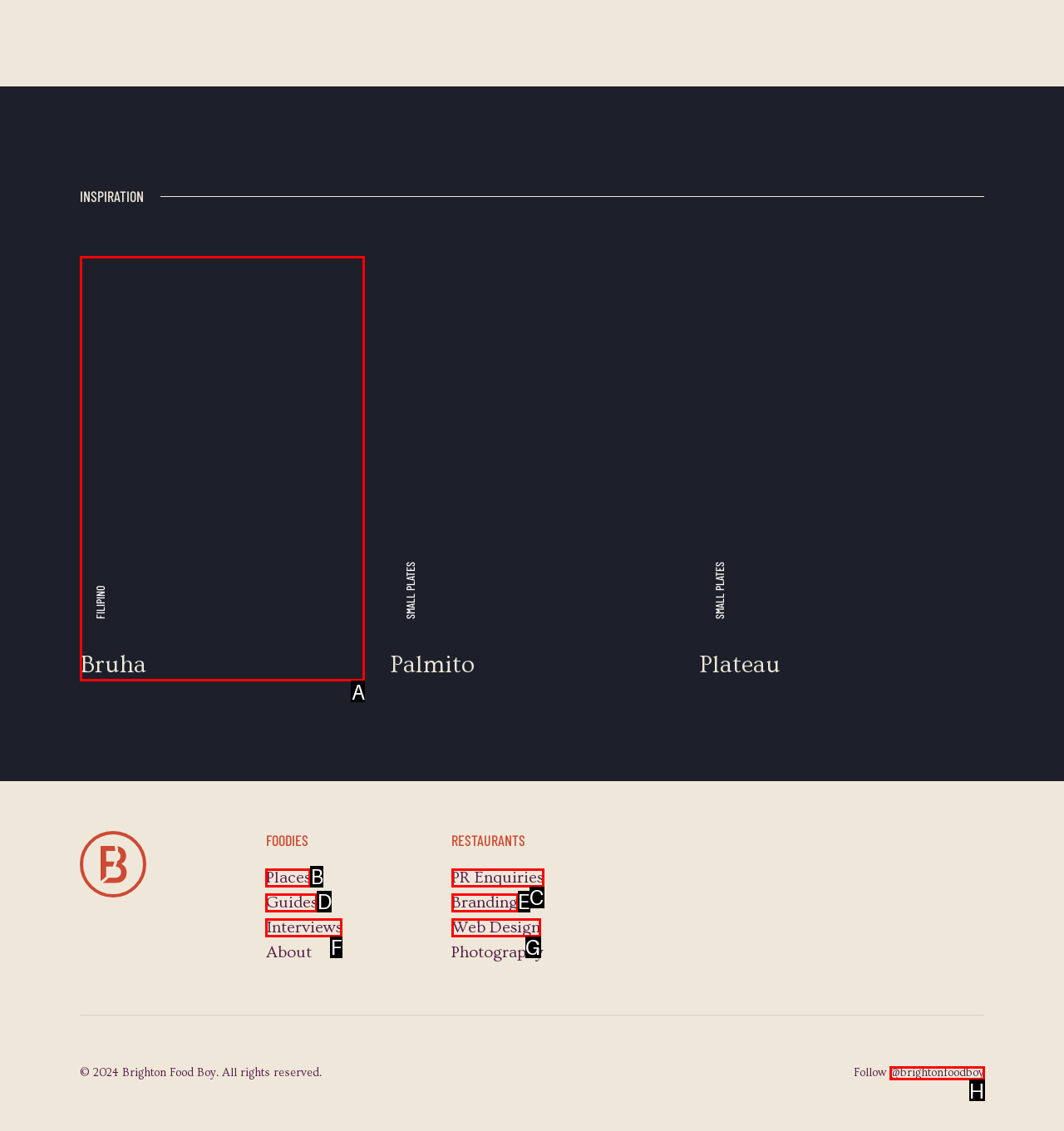Select the appropriate letter to fulfill the given instruction: Follow @brightonfoodboy
Provide the letter of the correct option directly.

H